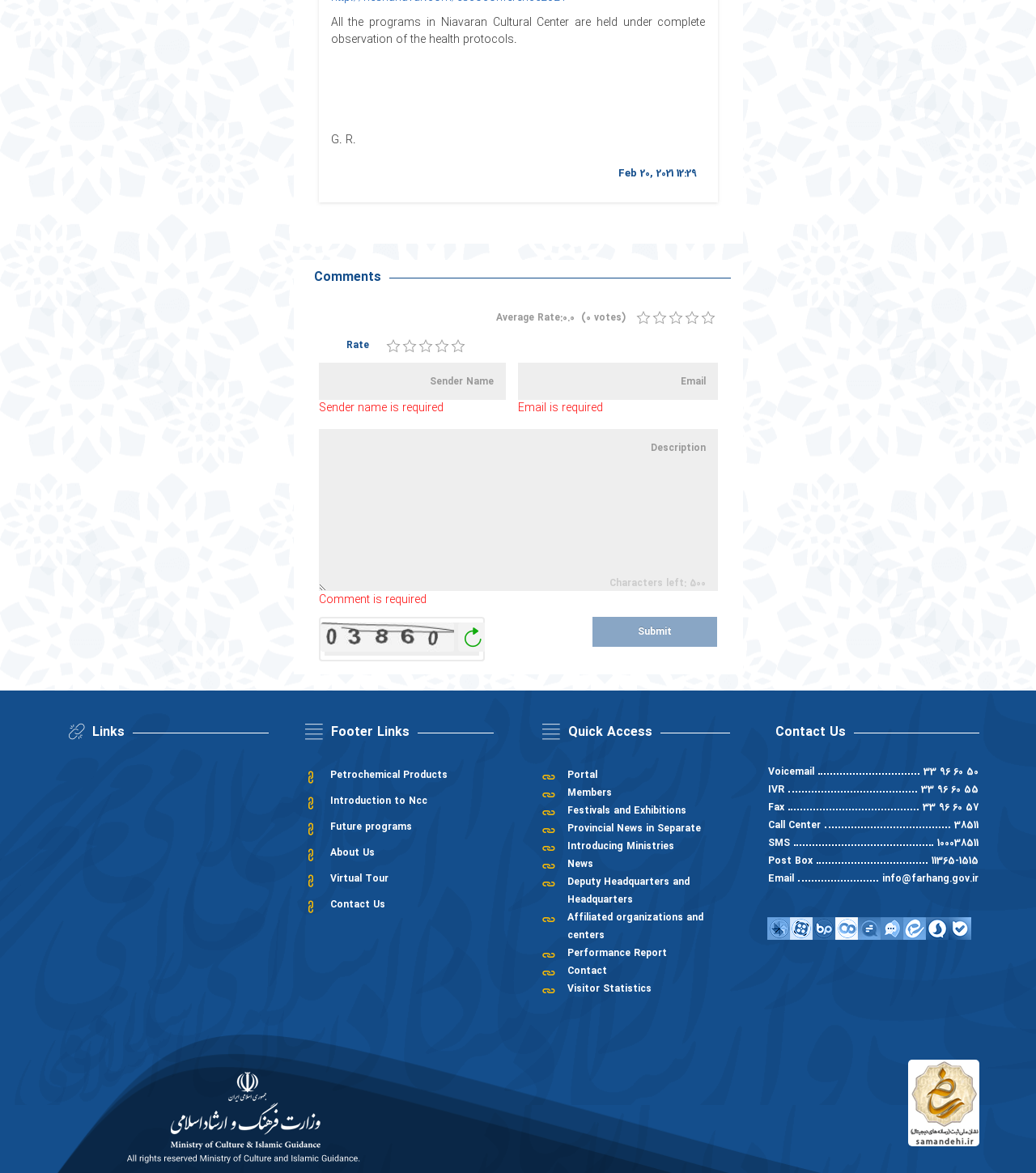Determine the bounding box coordinates of the area to click in order to meet this instruction: "Contact Us".

[0.74, 0.616, 0.824, 0.633]